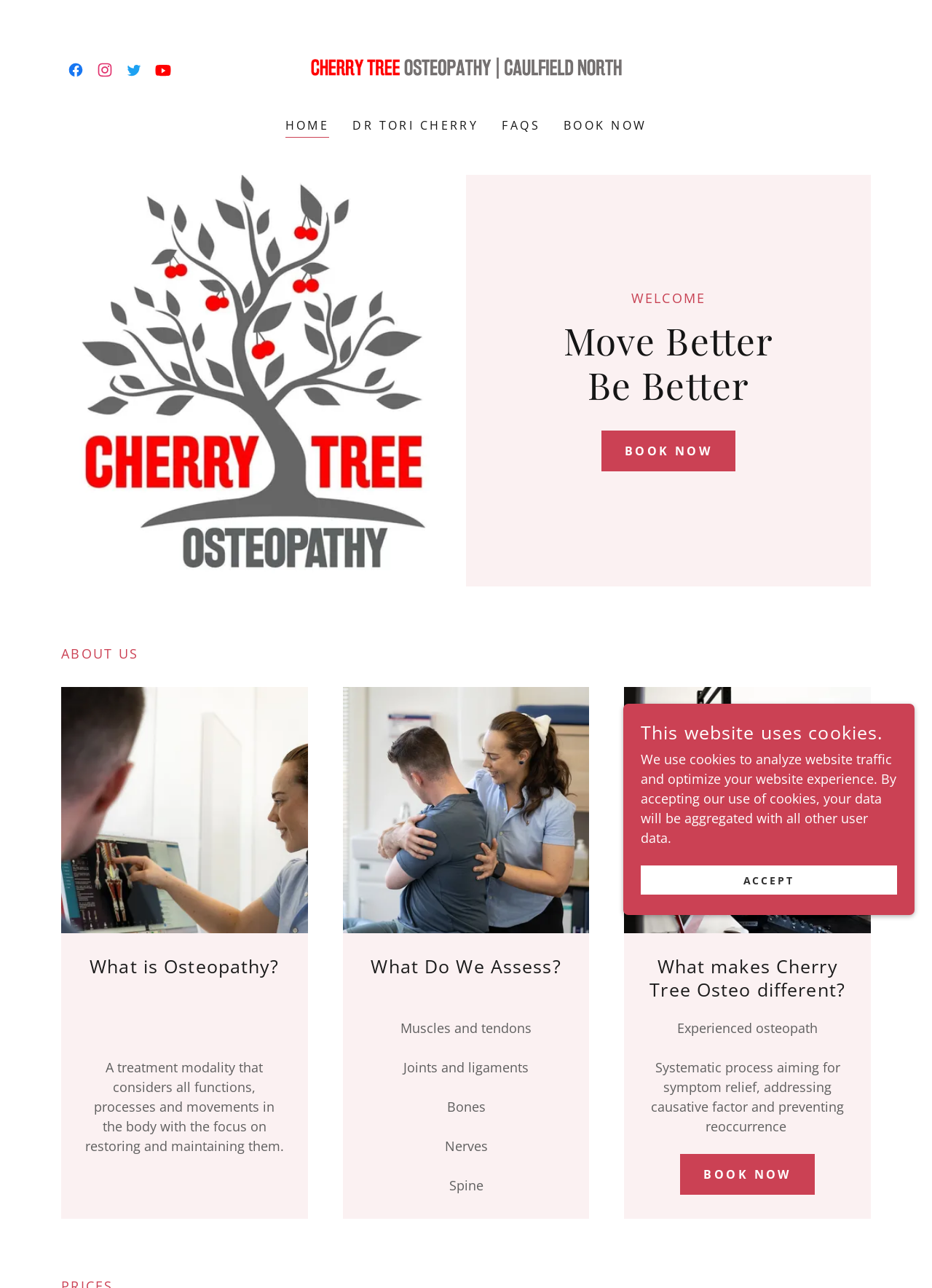Answer this question in one word or a short phrase: What is the focus of osteopathy treatment?

Restoring and maintaining body functions